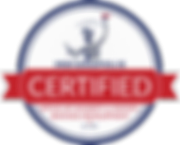Give a thorough caption of the image, focusing on all visible elements.

The image displays an official certification seal with a circular design. The background of the seal is predominantly white, framed by a blue circular border. Within the circle, there is a visual element depicting a figure holding a flag, symbolizing achievement and recognition. A prominent red banner stretches across the center of the image, boldly emblazoned with the word “CERTIFIED” in white, indicating the official status of certification. Below this, smaller text likely elaborates on the certification, but it is not clearly visible. This seal conveys a sense of credibility and trust, often used by organizations to signify authorized standards or qualifications.